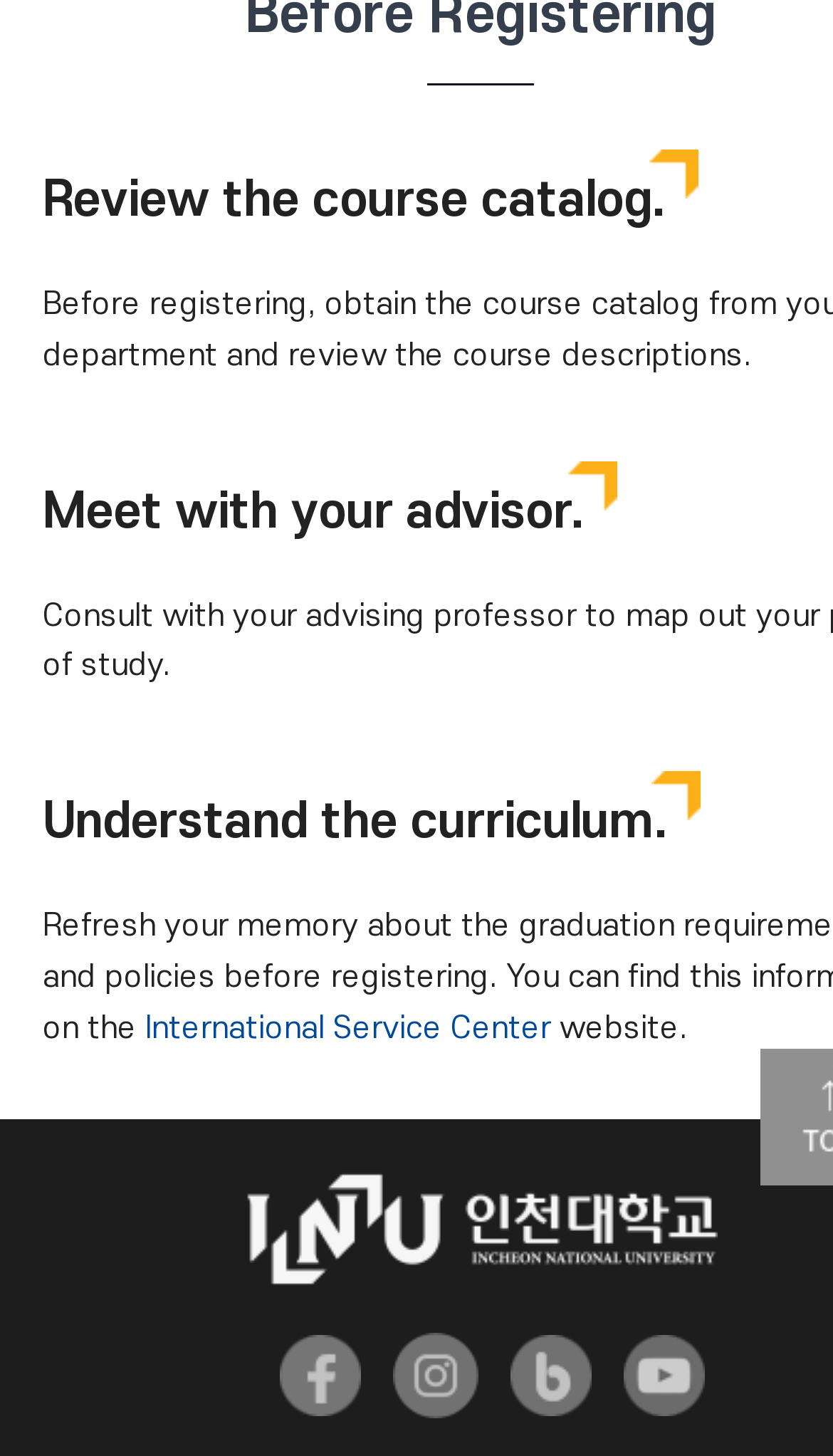Please find the bounding box coordinates (top-left x, top-left y, bottom-right x, bottom-right y) in the screenshot for the UI element described as follows: International Service Center

[0.174, 0.694, 0.662, 0.719]